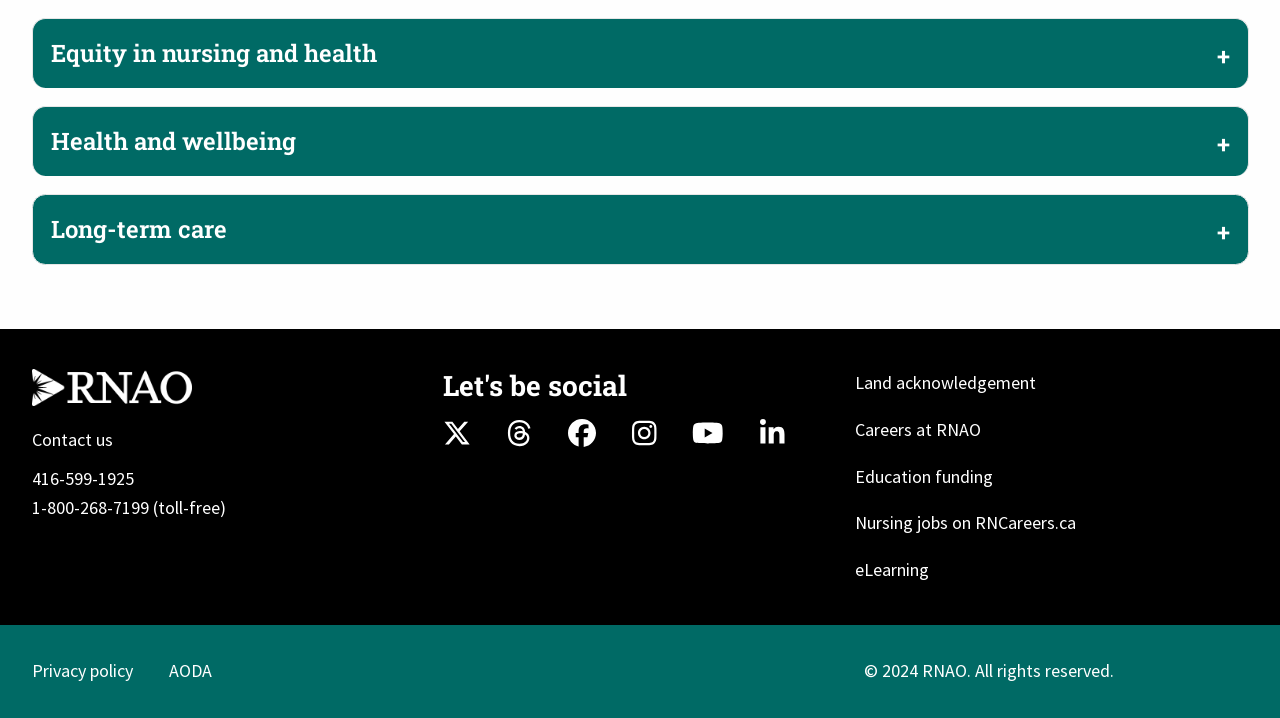Please identify the bounding box coordinates of the region to click in order to complete the given instruction: "Follow RNAO on Twitter". The coordinates should be four float numbers between 0 and 1, i.e., [left, top, right, bottom].

[0.346, 0.579, 0.368, 0.629]